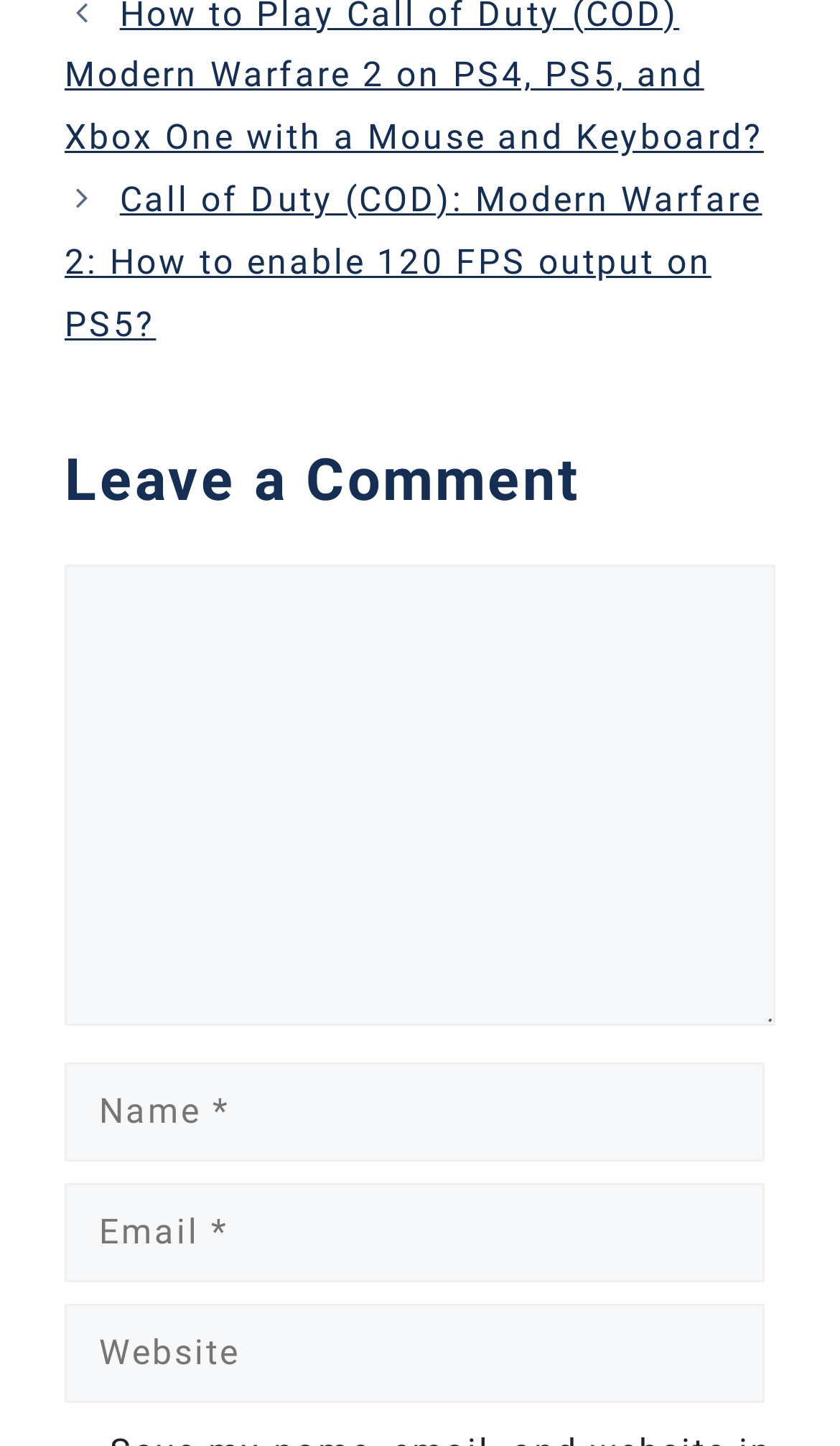Identify the bounding box for the element characterized by the following description: "parent_node: Comment name="email" placeholder="Email *"".

[0.077, 0.819, 0.91, 0.887]